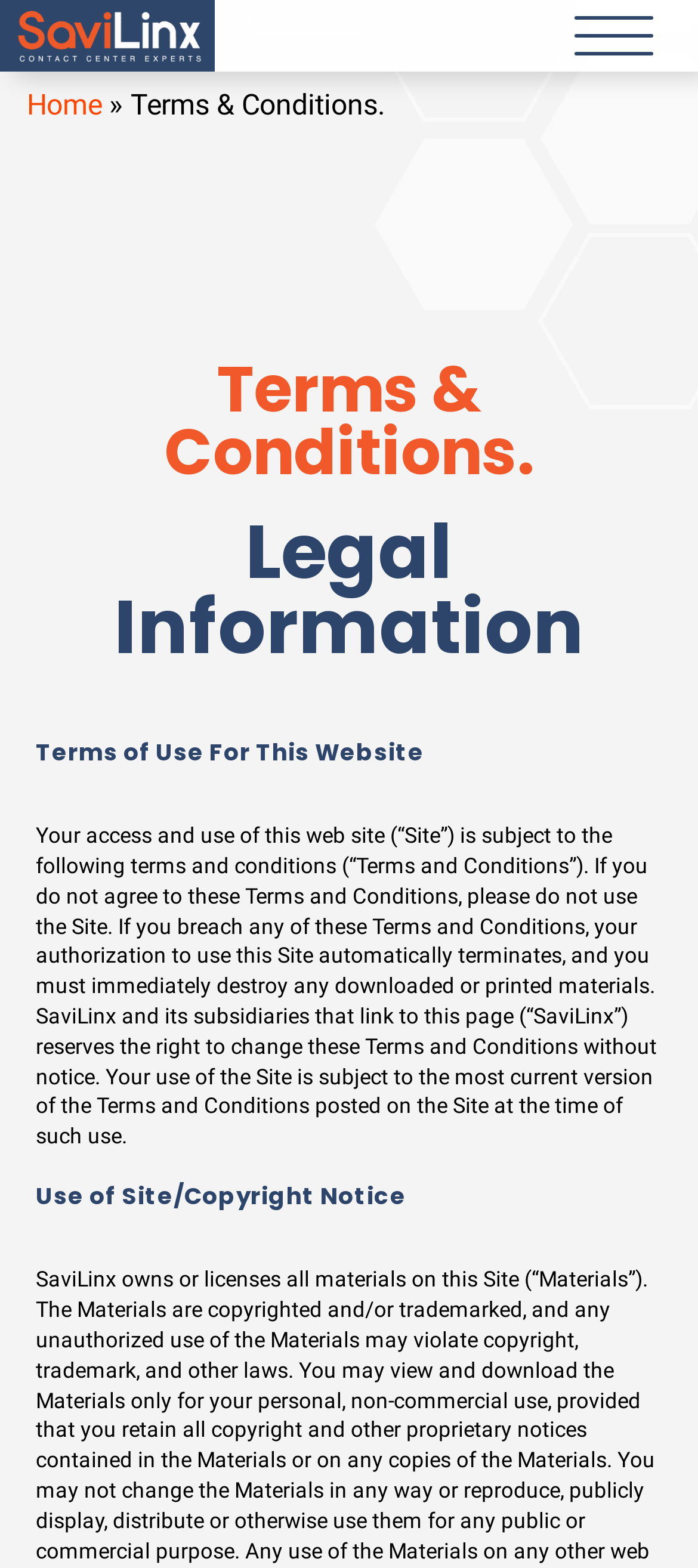Show the bounding box coordinates for the HTML element described as: "Home".

[0.038, 0.056, 0.146, 0.077]